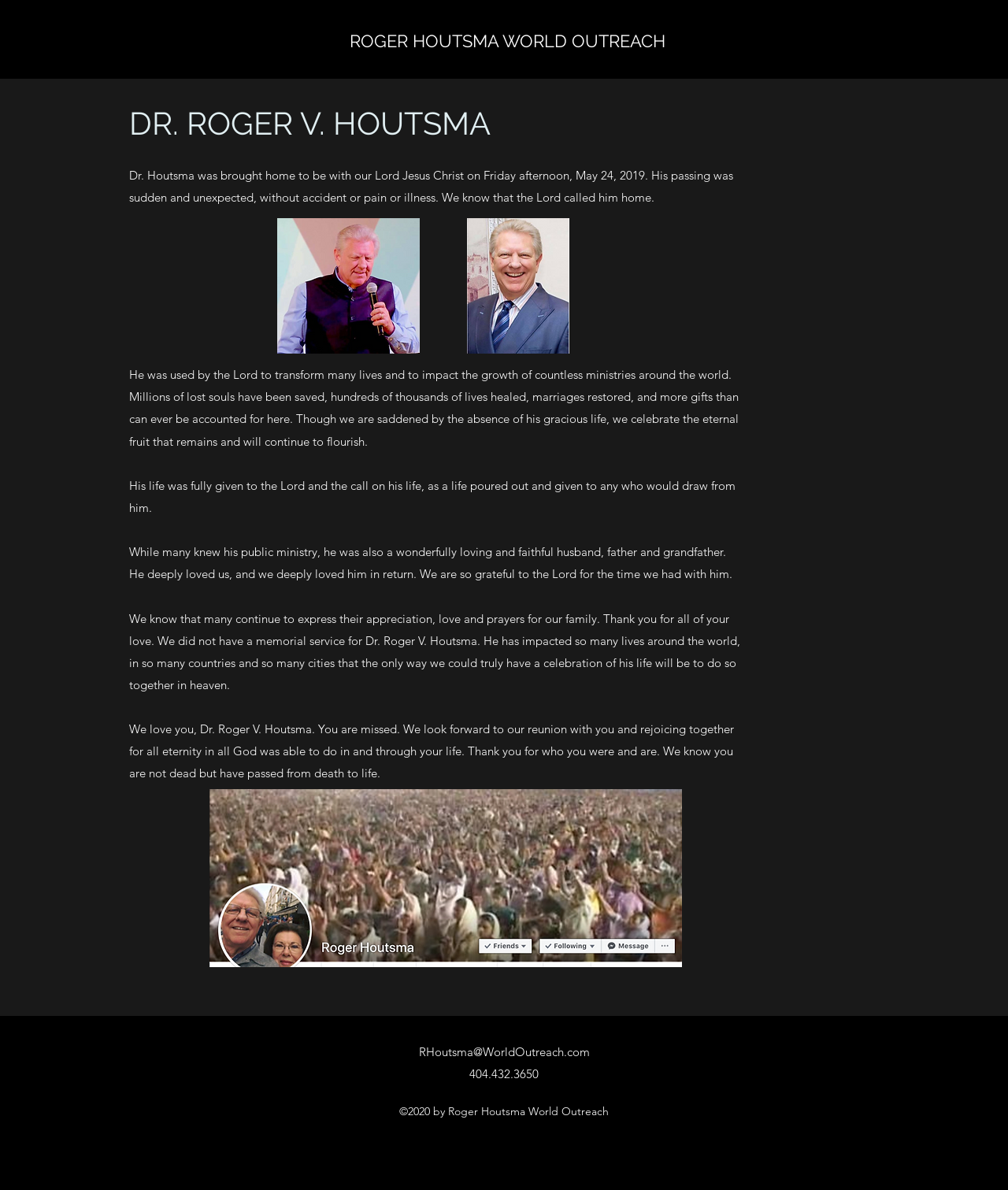Look at the image and give a detailed response to the following question: What is the year of the copyright?

The year of the copyright is 2020, as stated in the text '©2020 by Roger Houtsma World Outreach' at the bottom of the webpage.